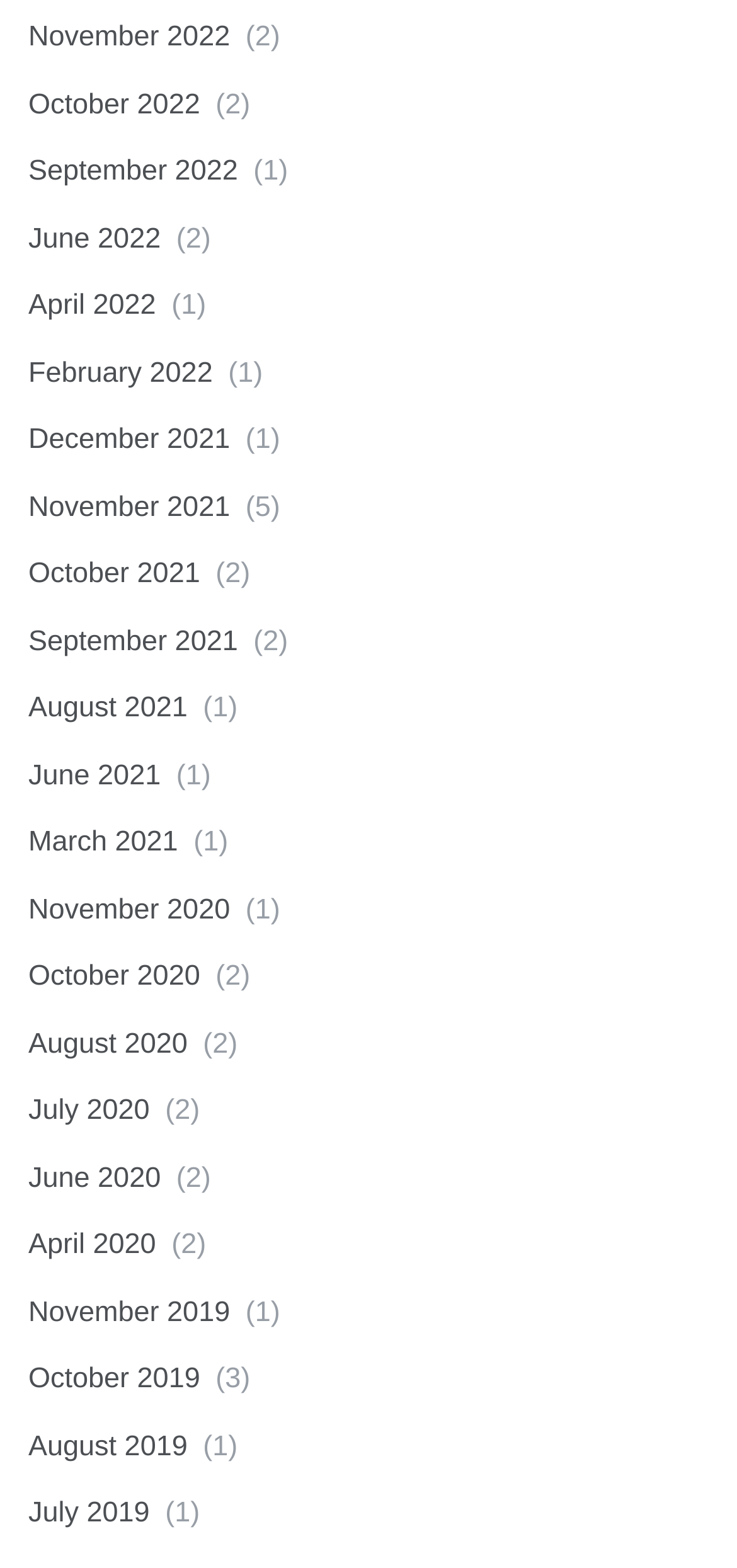What is the month with the most links?
Provide a thorough and detailed answer to the question.

I looked at the list of links and found that there are two links for 'November 2021' and one link for 'November 2022', making 'November' the month with the most links.